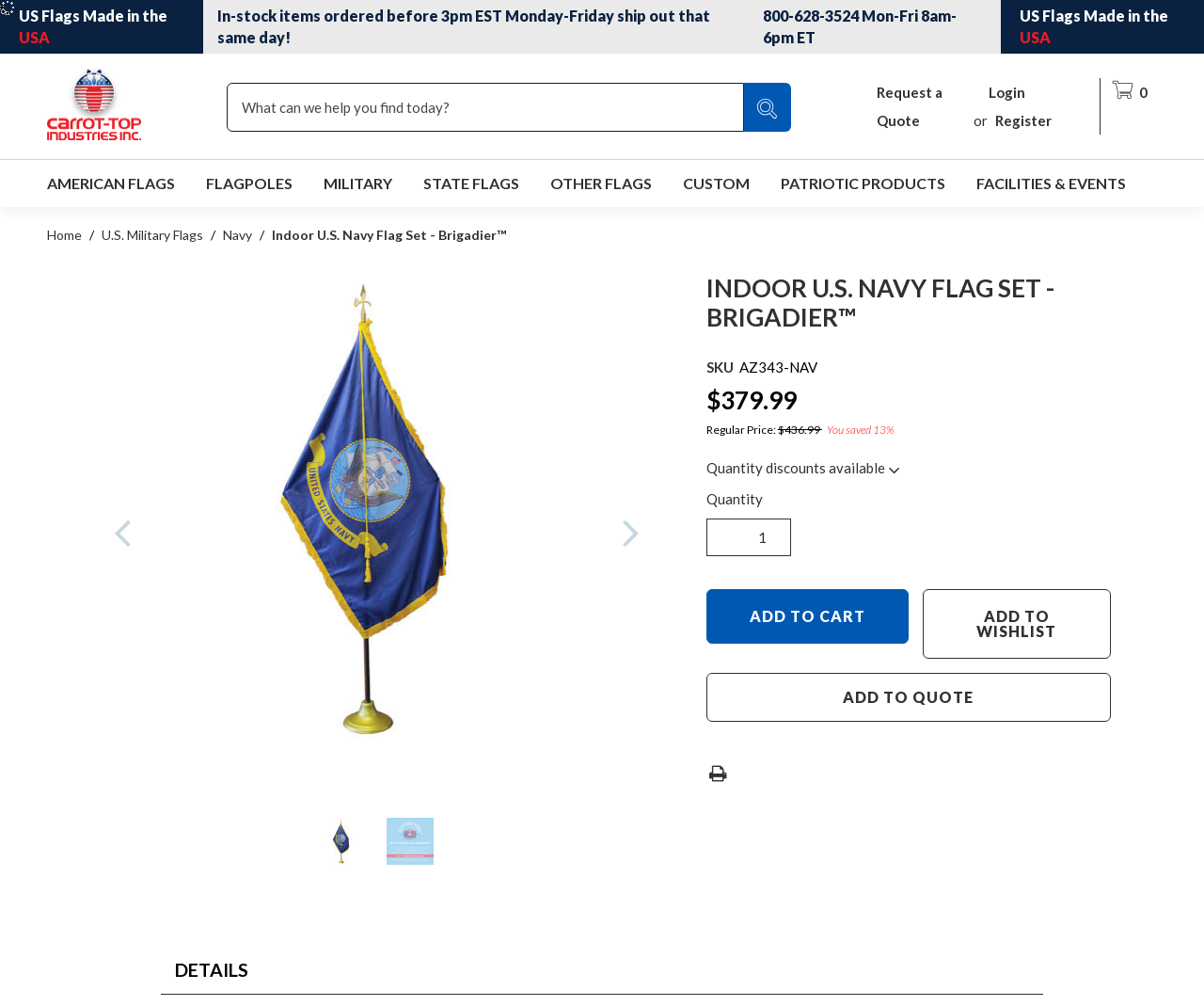Refer to the image and provide an in-depth answer to the question: 
What is the SKU of the Indoor U.S. Navy Flag Set?

I found the SKU by looking at the product information section, where it says 'SKU: AZ343-NAV'.